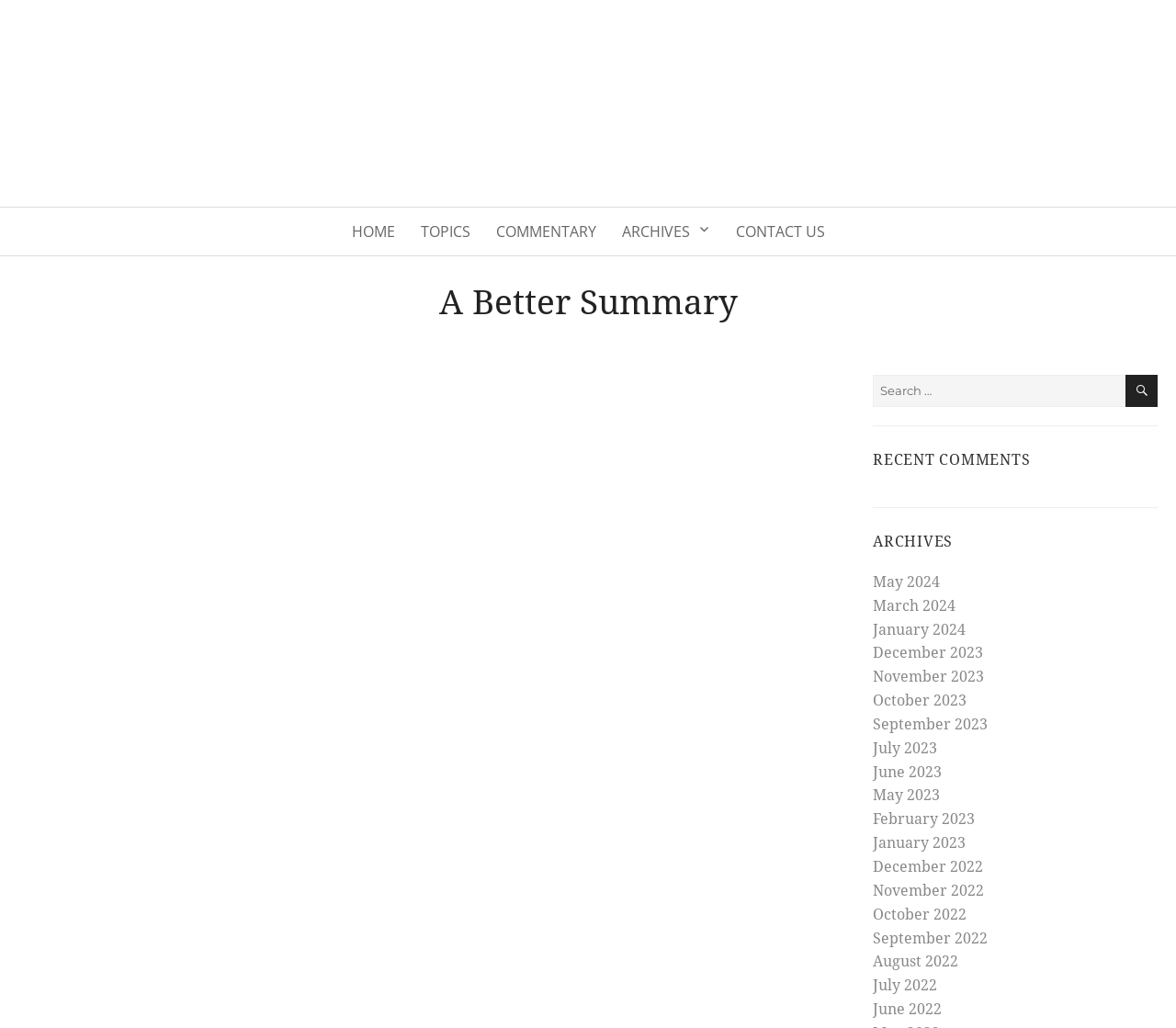Using the webpage screenshot and the element description Archives, determine the bounding box coordinates. Specify the coordinates in the format (top-left x, top-left y, bottom-right x, bottom-right y) with values ranging from 0 to 1.

[0.518, 0.206, 0.614, 0.244]